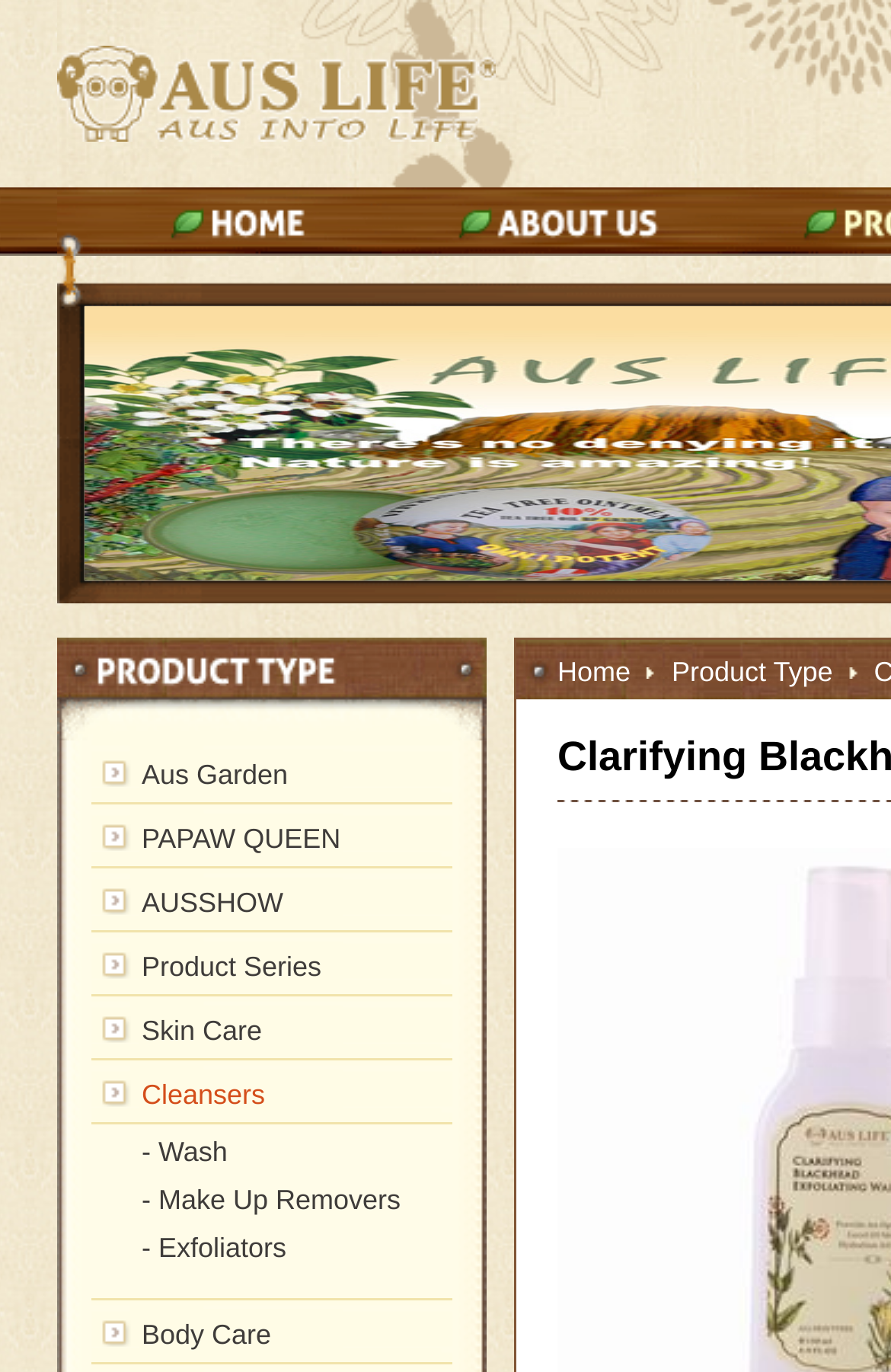What is the current page about?
Provide a thorough and detailed answer to the question.

The current page is about a specific product, 'Clarifying Blackhead Exfoliating Wash', which is a type of cleanser, as indicated by the root element's text and the product category links.